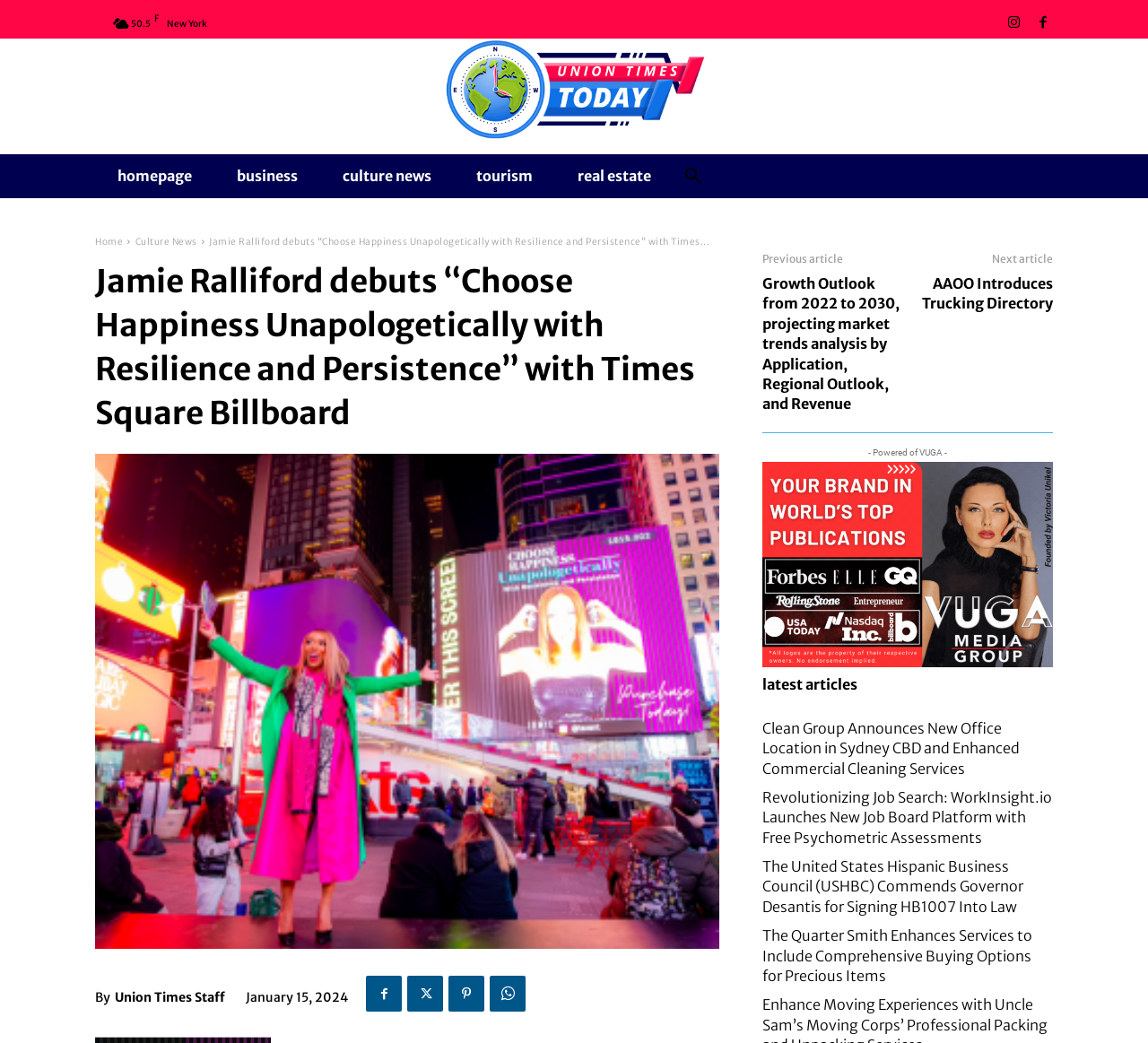Determine the bounding box coordinates of the section to be clicked to follow the instruction: "Click on the 'Union Times Today' link". The coordinates should be given as four float numbers between 0 and 1, formatted as [left, top, right, bottom].

[0.083, 0.037, 0.917, 0.135]